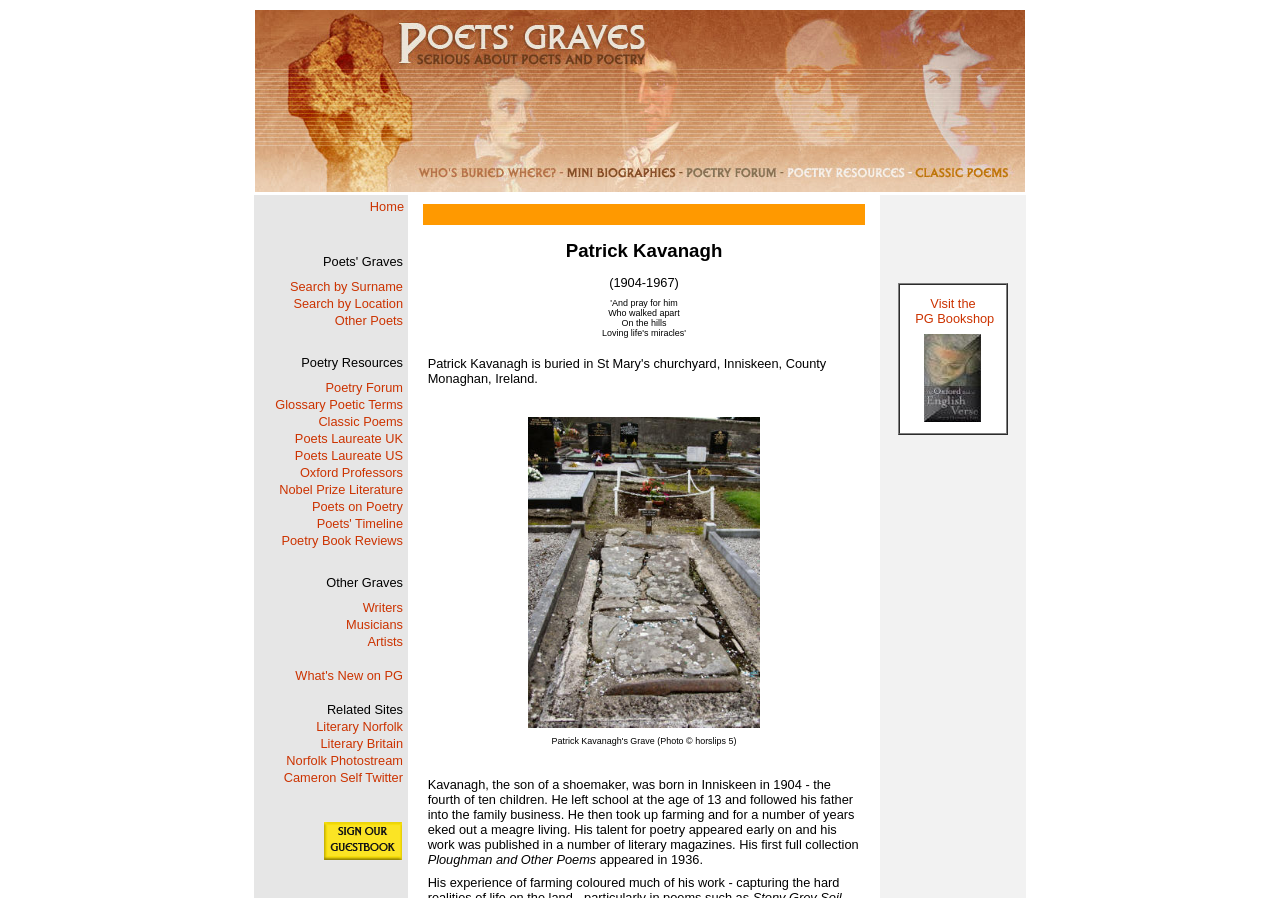Kindly respond to the following question with a single word or a brief phrase: 
How many images are on the top of the webpage?

4